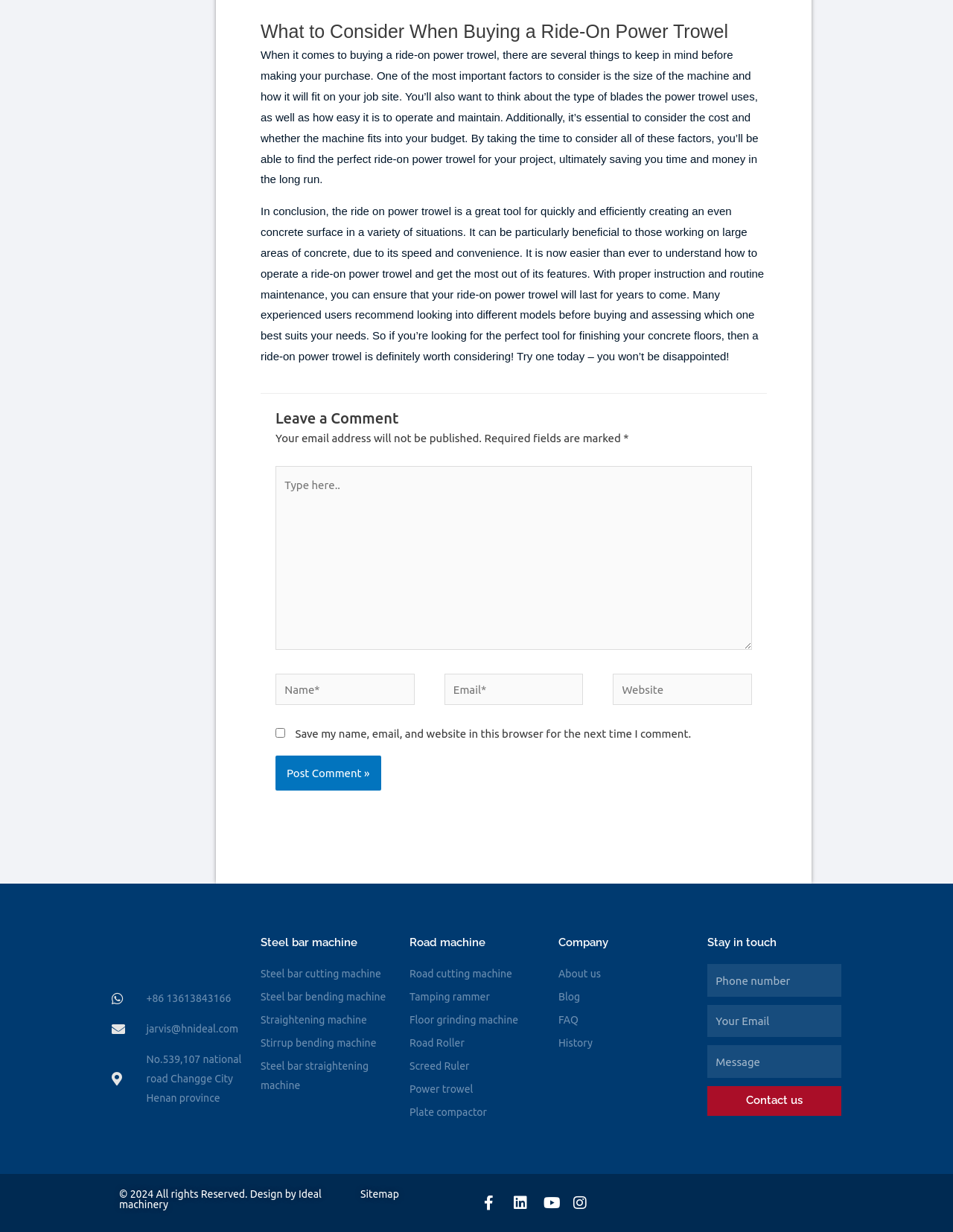Answer the question briefly using a single word or phrase: 
How can one contact the company?

Phone number, email, message